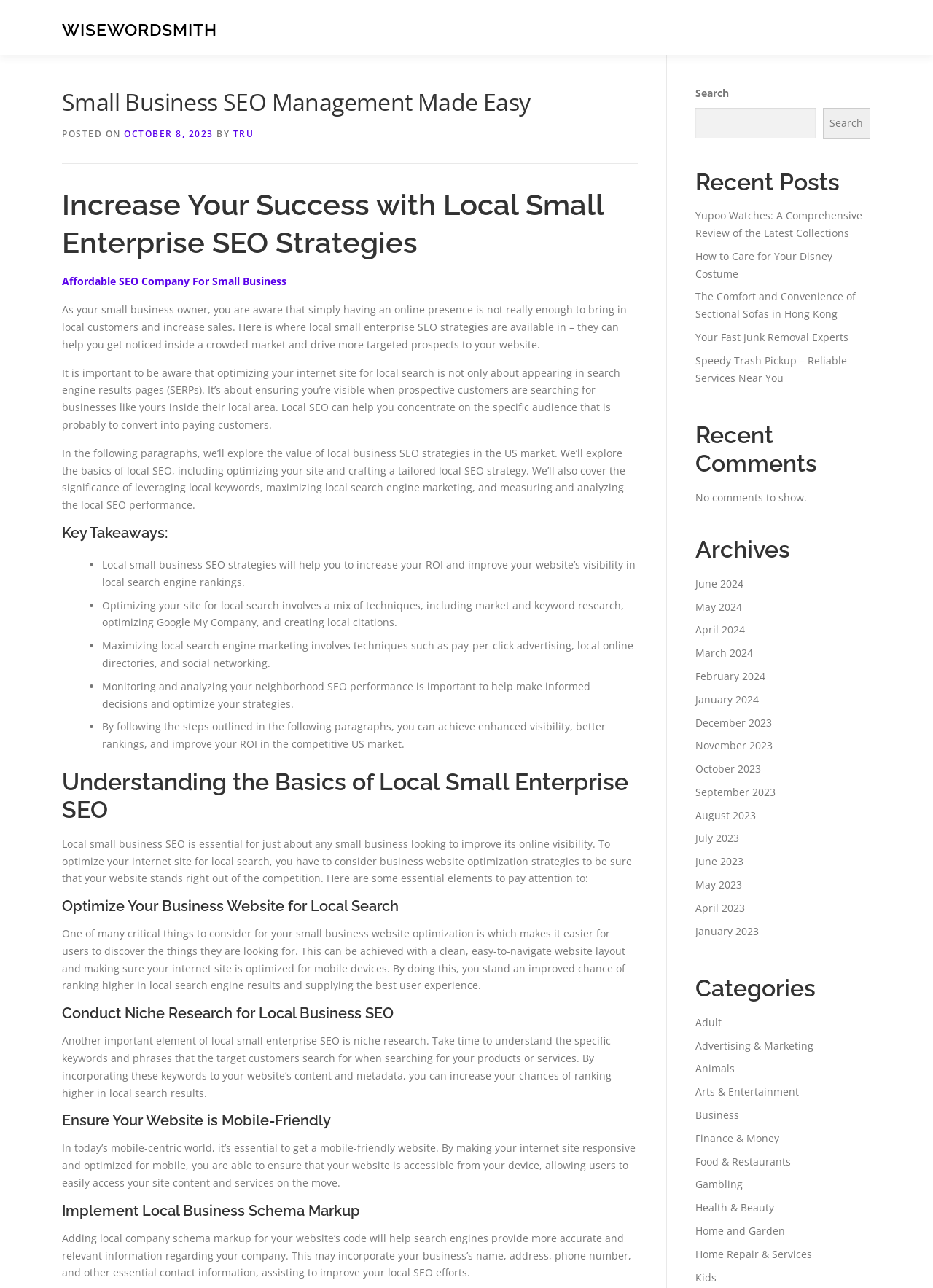What is the purpose of local business schema markup?
Analyze the image and deliver a detailed answer to the question.

According to the webpage, local business schema markup is used to provide search engines with accurate and relevant information about a business, including its name, address, phone number, and other essential contact information, which can improve local SEO efforts.